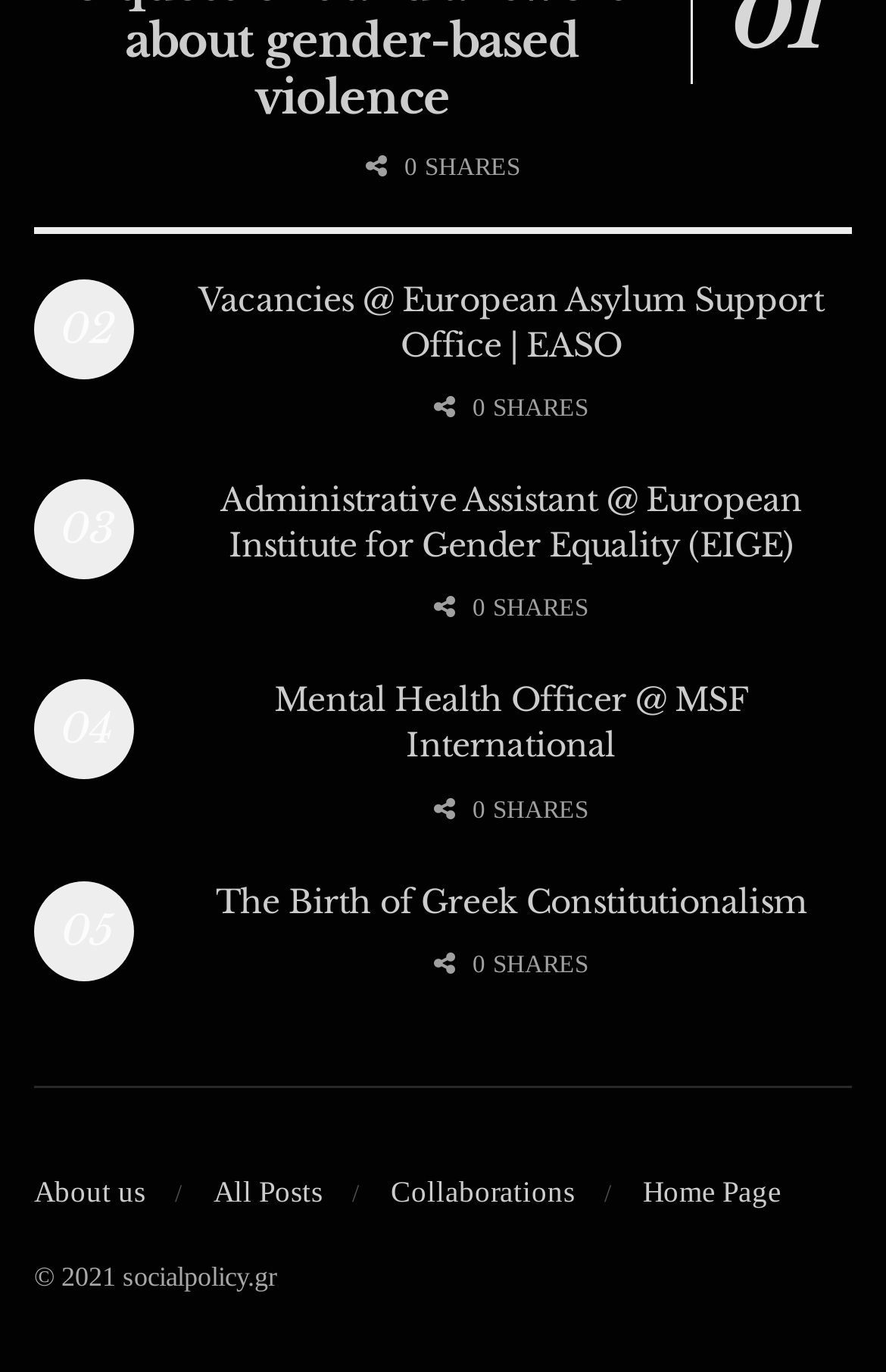Please pinpoint the bounding box coordinates for the region I should click to adhere to this instruction: "Tweet about 03 Administrative Assistant at European Institute for Gender Equality".

[0.192, 0.406, 0.331, 0.466]